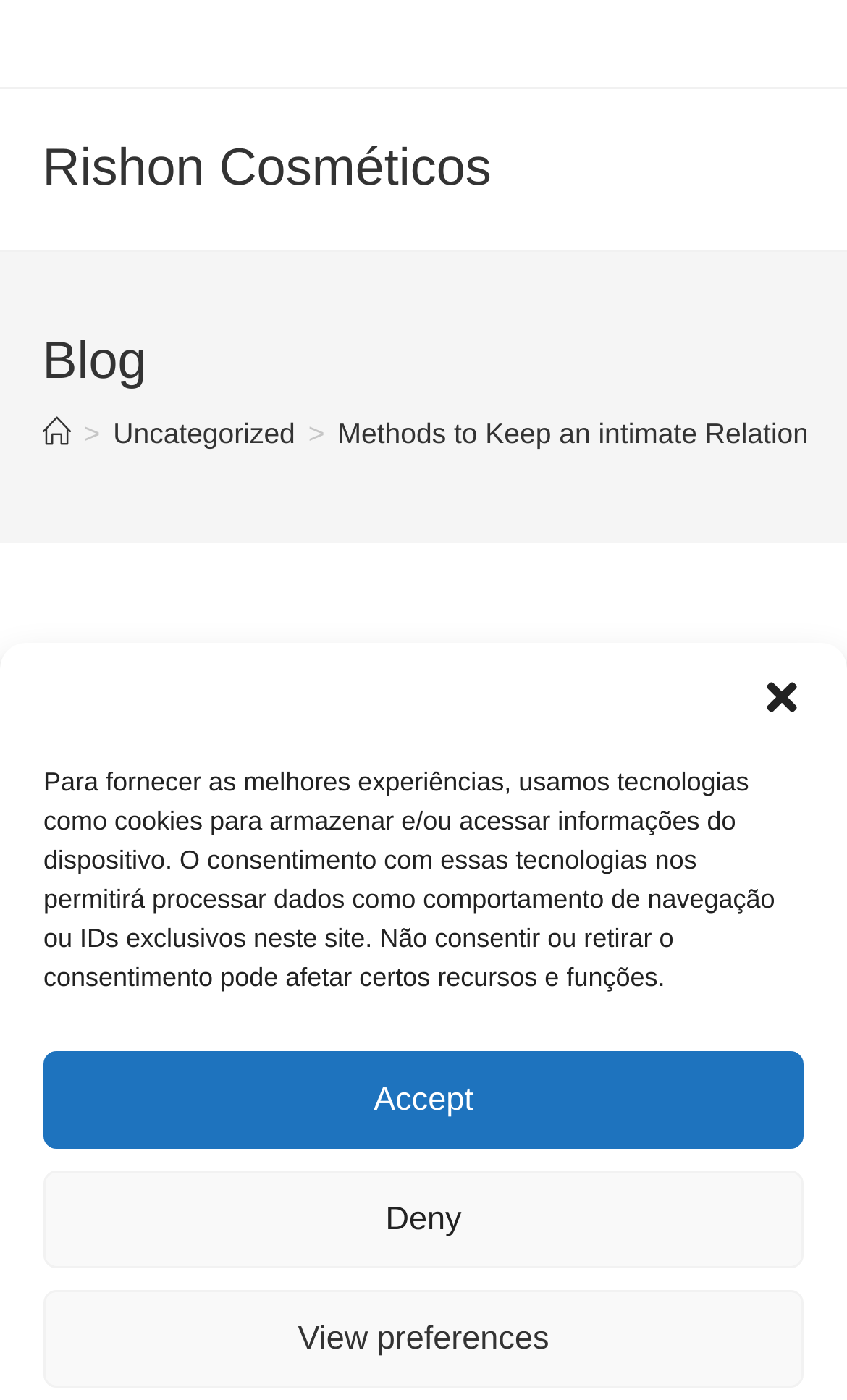Find the bounding box coordinates of the element I should click to carry out the following instruction: "View Rishon Cosméticos".

[0.05, 0.1, 0.58, 0.142]